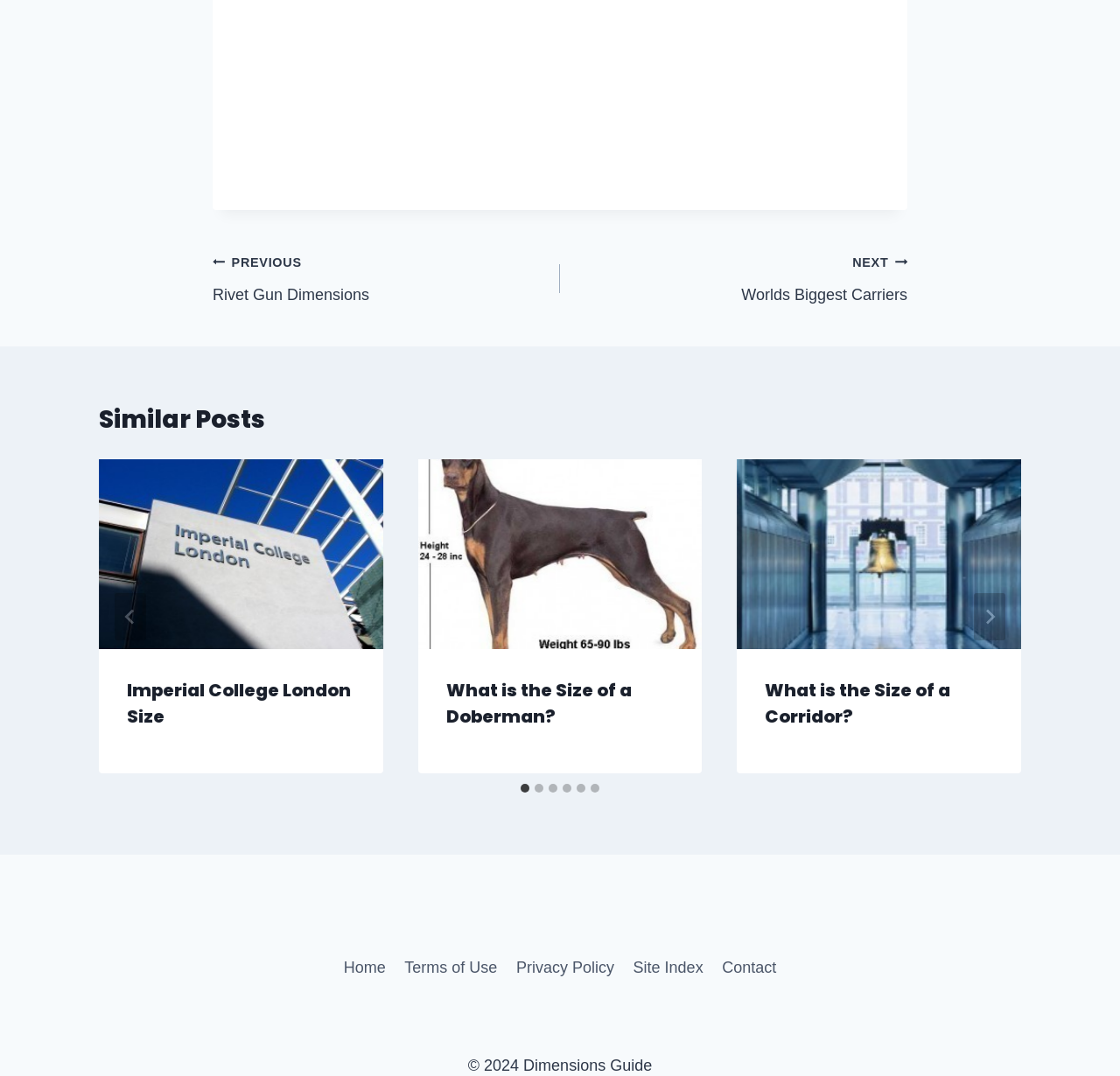Identify the bounding box coordinates for the region to click in order to carry out this instruction: "View similar post 1". Provide the coordinates using four float numbers between 0 and 1, formatted as [left, top, right, bottom].

[0.088, 0.427, 0.342, 0.603]